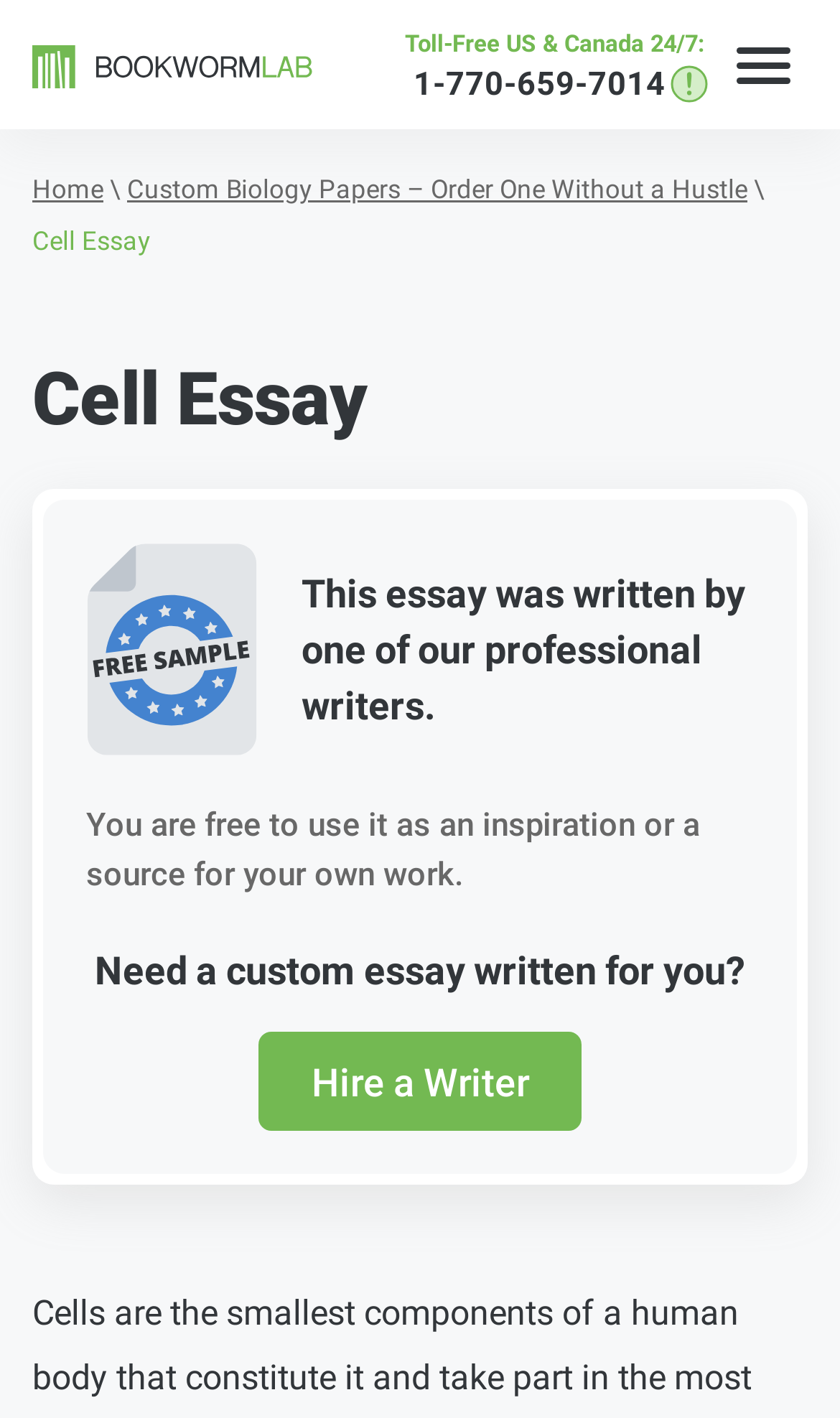What is the topic of the free sample essay?
Examine the screenshot and reply with a single word or phrase.

Cell Essay